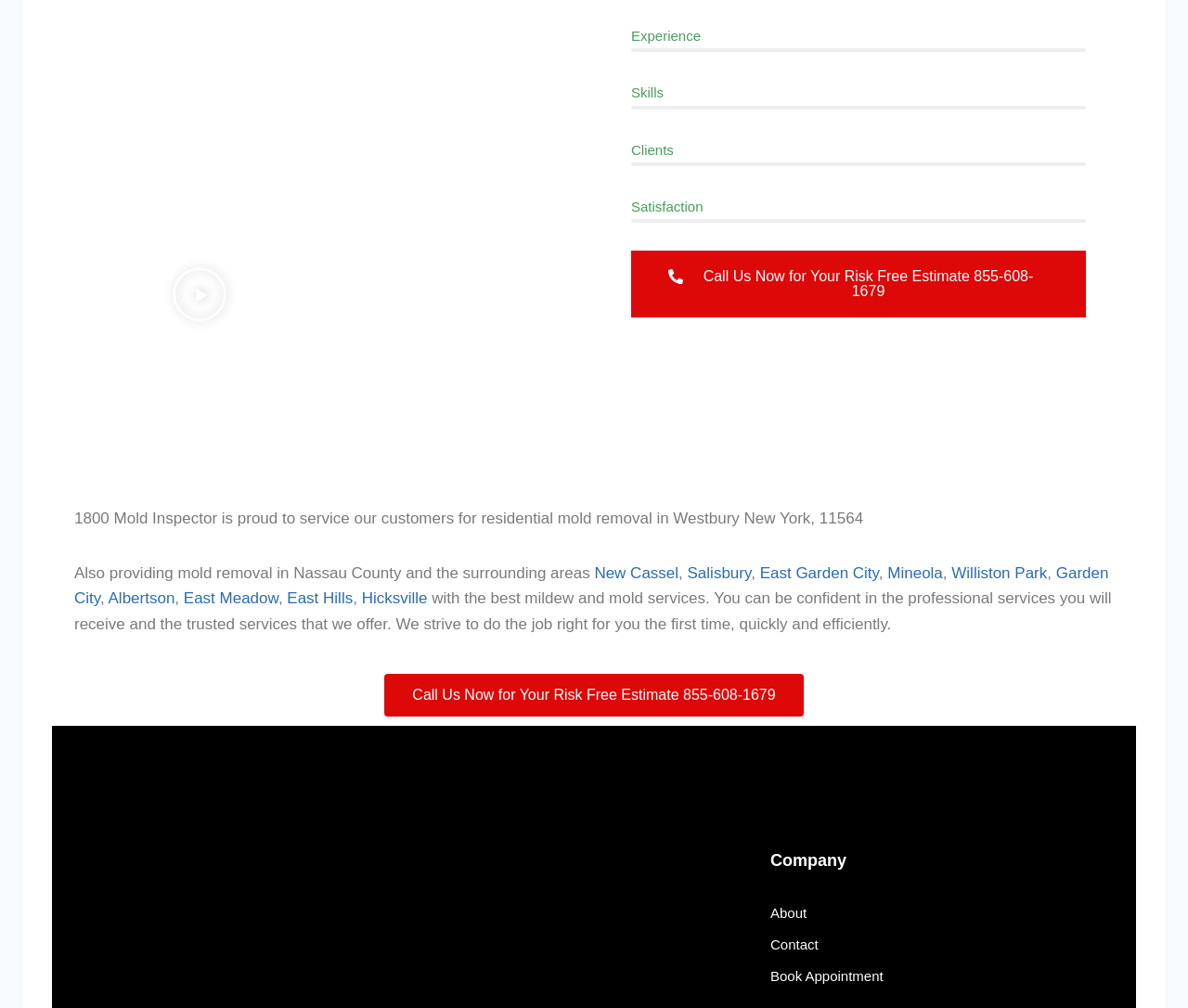Please provide a one-word or phrase answer to the question: 
What areas does 1800 Mold Inspector serve?

Westbury, Nassau County, and surrounding areas